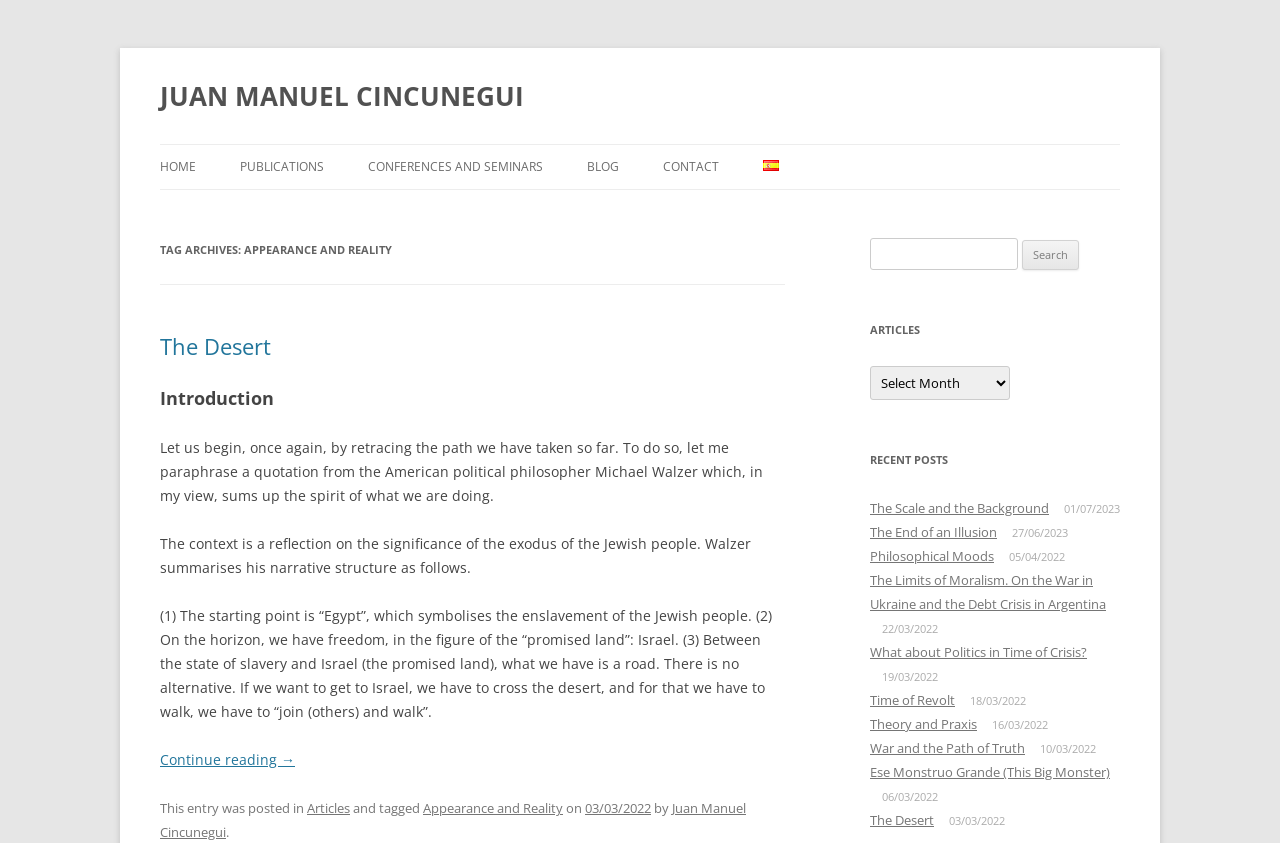Please identify the bounding box coordinates of the element that needs to be clicked to execute the following command: "Read the 'Introduction' article". Provide the bounding box using four float numbers between 0 and 1, formatted as [left, top, right, bottom].

[0.125, 0.455, 0.613, 0.489]